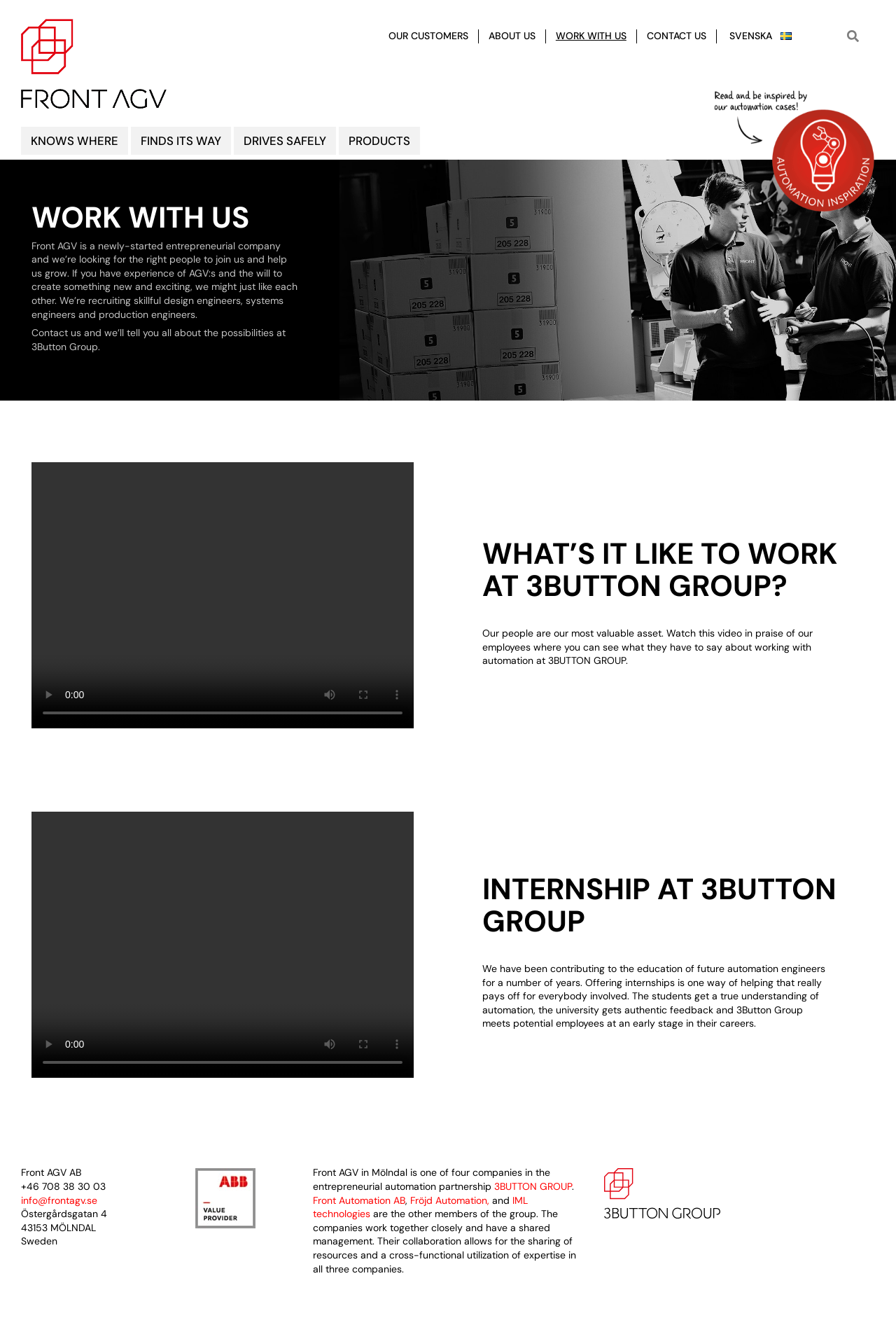Use a single word or phrase to answer the question:
What is the purpose of the company according to the second paragraph?

create something new and exciting